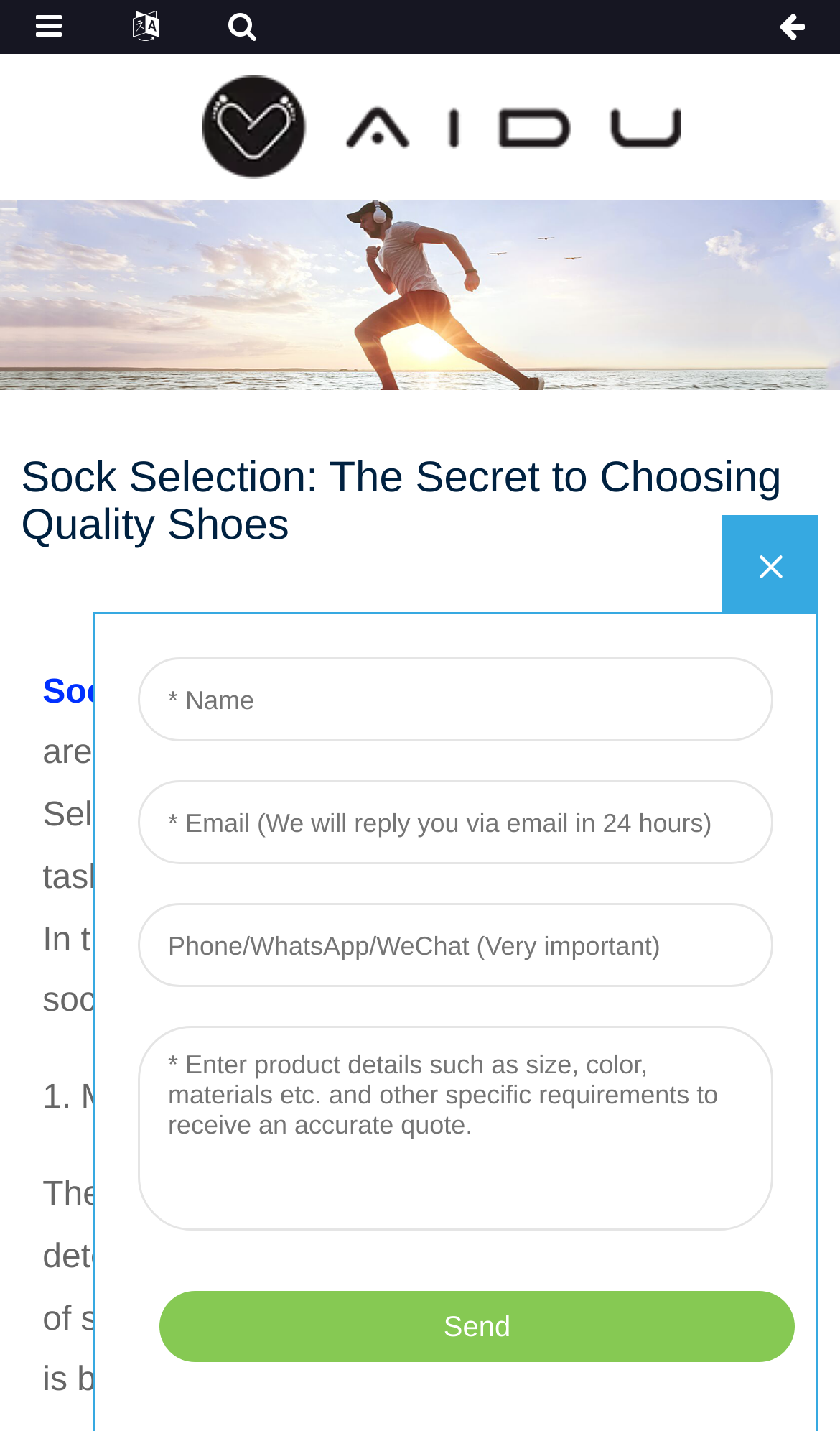Identify the bounding box for the UI element described as: "Socks". Ensure the coordinates are four float numbers between 0 and 1, formatted as [left, top, right, bottom].

[0.051, 0.471, 0.183, 0.496]